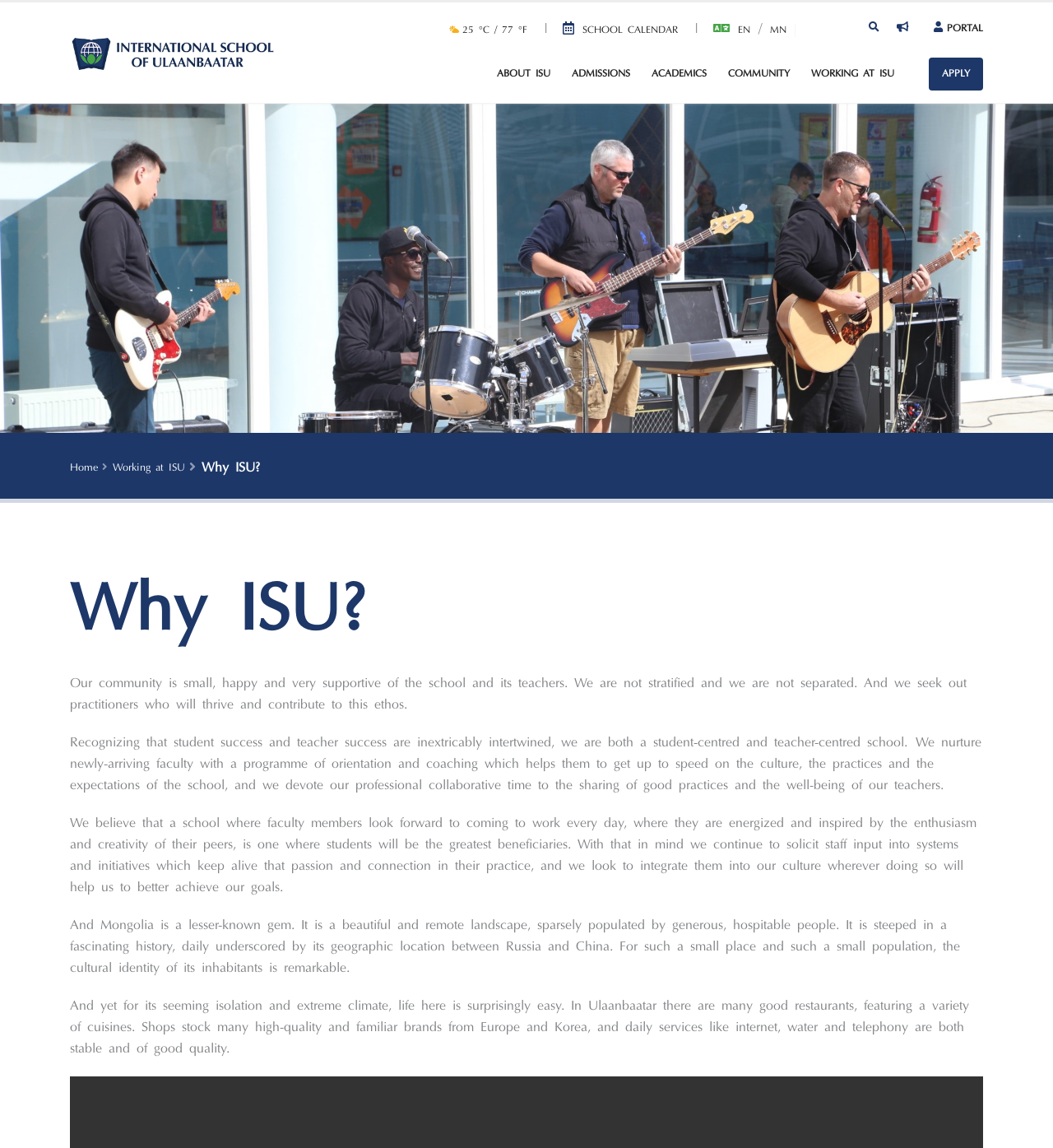Locate the bounding box coordinates of the area where you should click to accomplish the instruction: "View school calendar".

[0.545, 0.014, 0.652, 0.039]